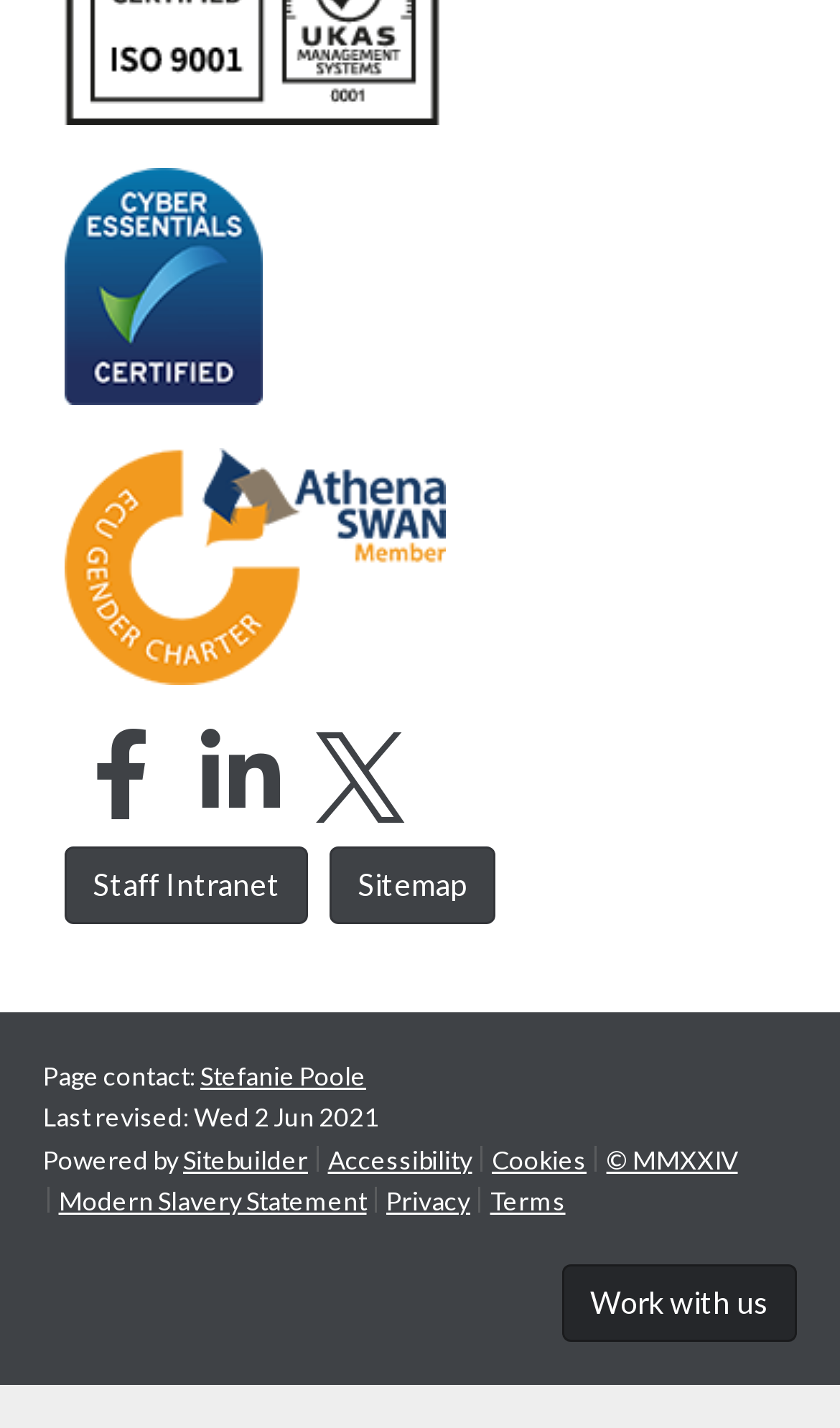Please give a succinct answer to the question in one word or phrase:
Who is the page contact?

Stefanie Poole